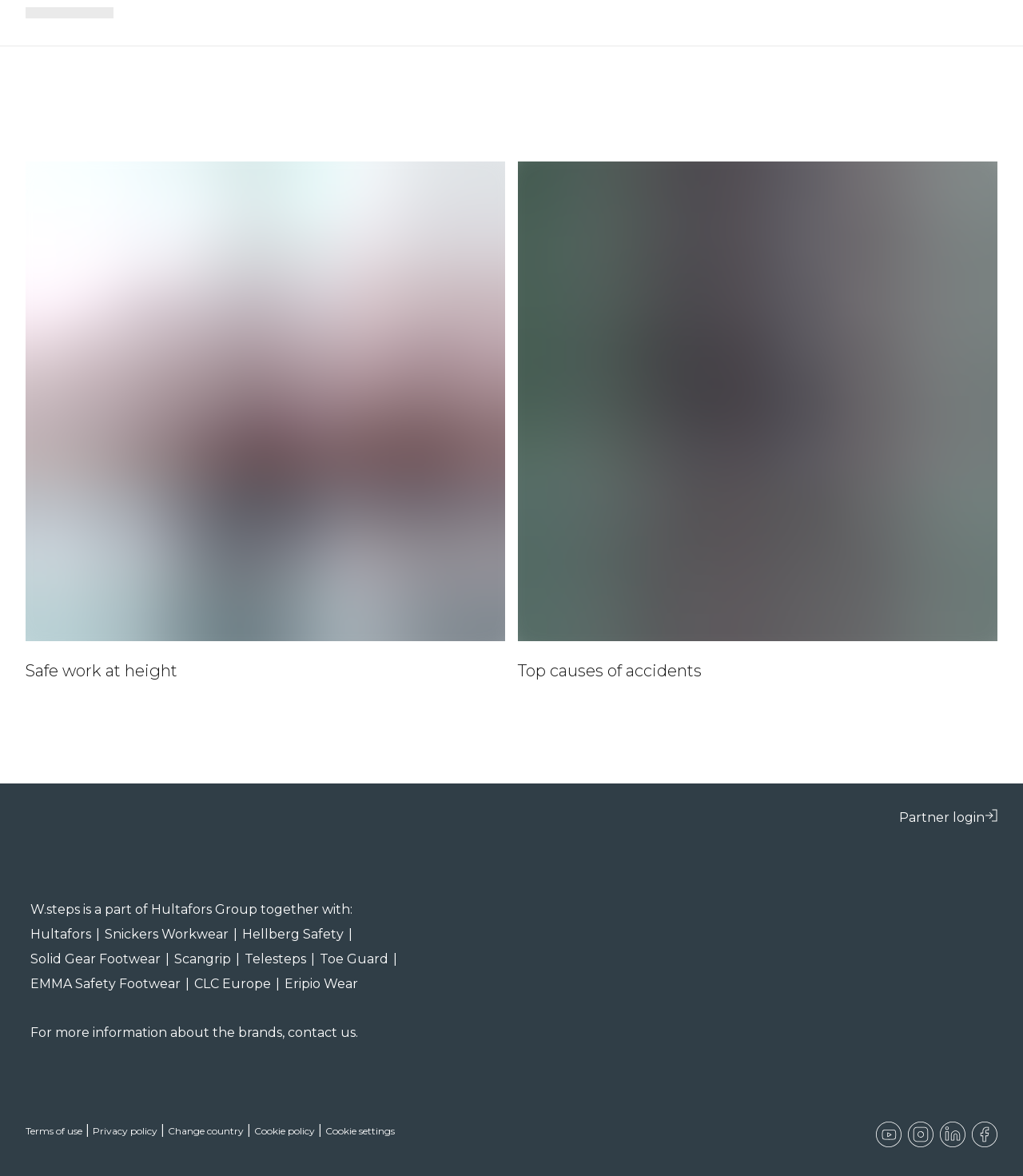What is the purpose of the 'Cookie settings' button?
Please ensure your answer to the question is detailed and covers all necessary aspects.

The 'Cookie settings' button is likely intended to allow users to manage their cookie preferences, such as accepting or rejecting certain types of cookies, or configuring cookie settings for the website.